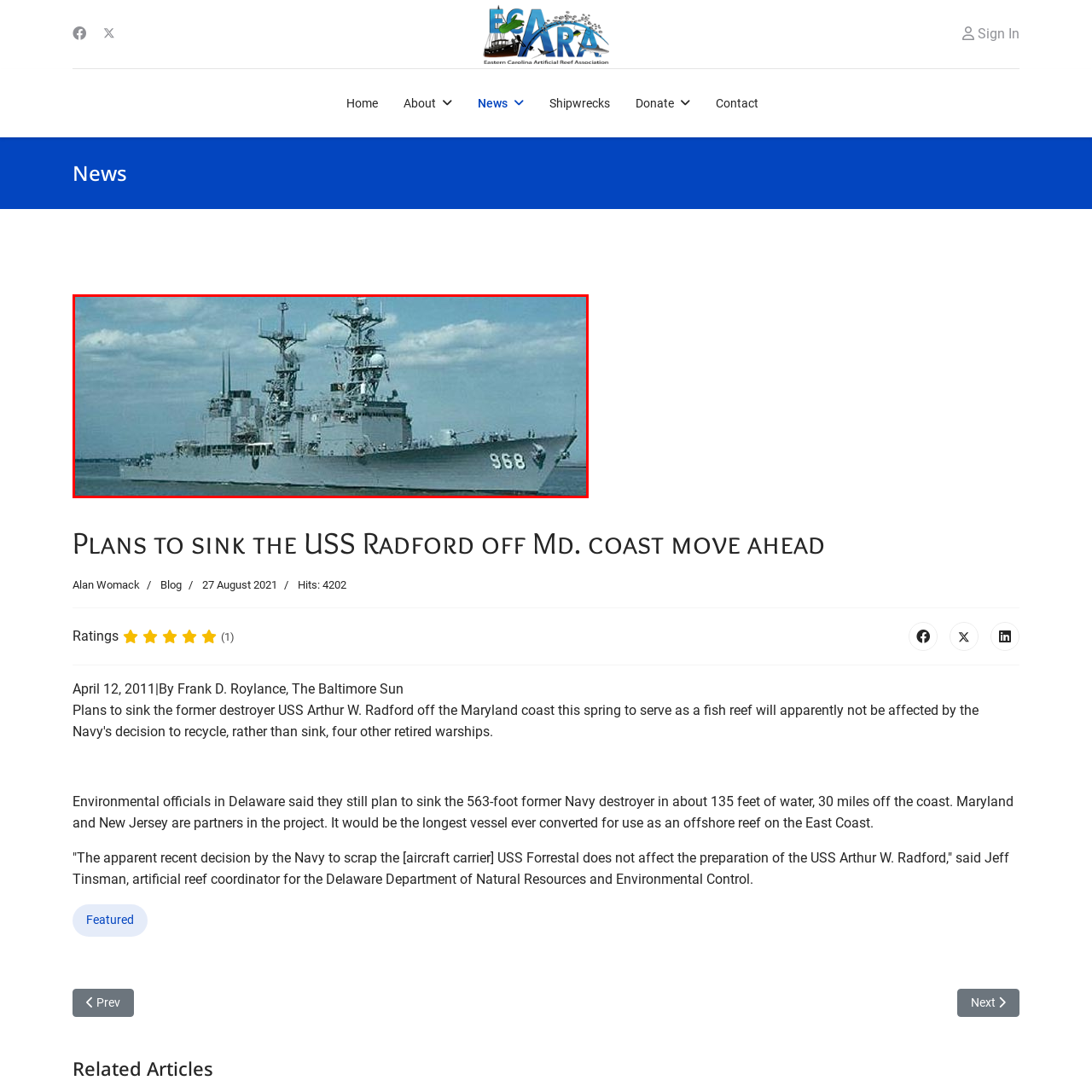View the section of the image outlined in red, What is the planned fate of the USS Radford? Provide your response in a single word or brief phrase.

To become an artificial reef